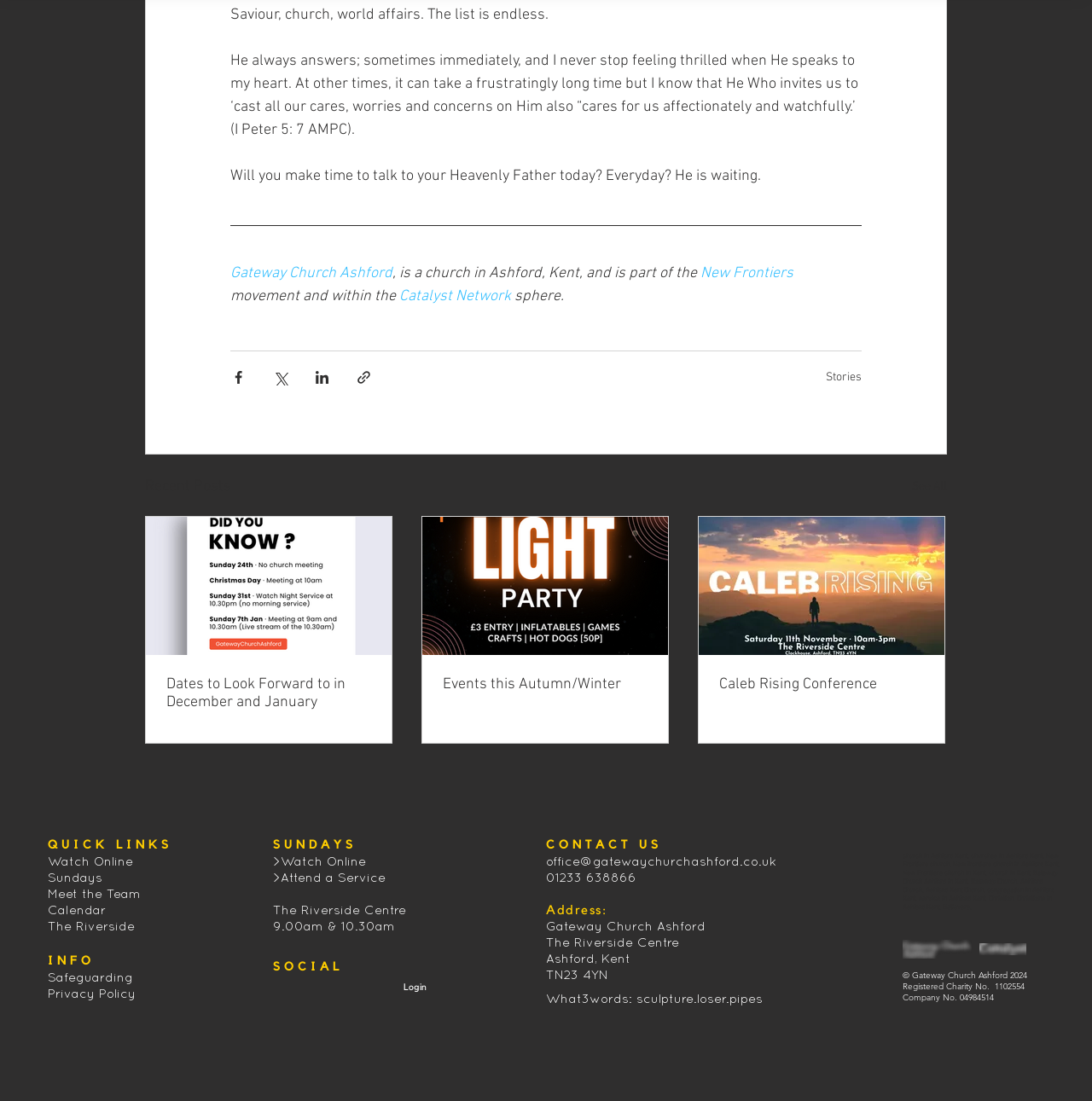Provide a brief response in the form of a single word or phrase:
What is the purpose of the 'Share via' buttons?

To share content on social media